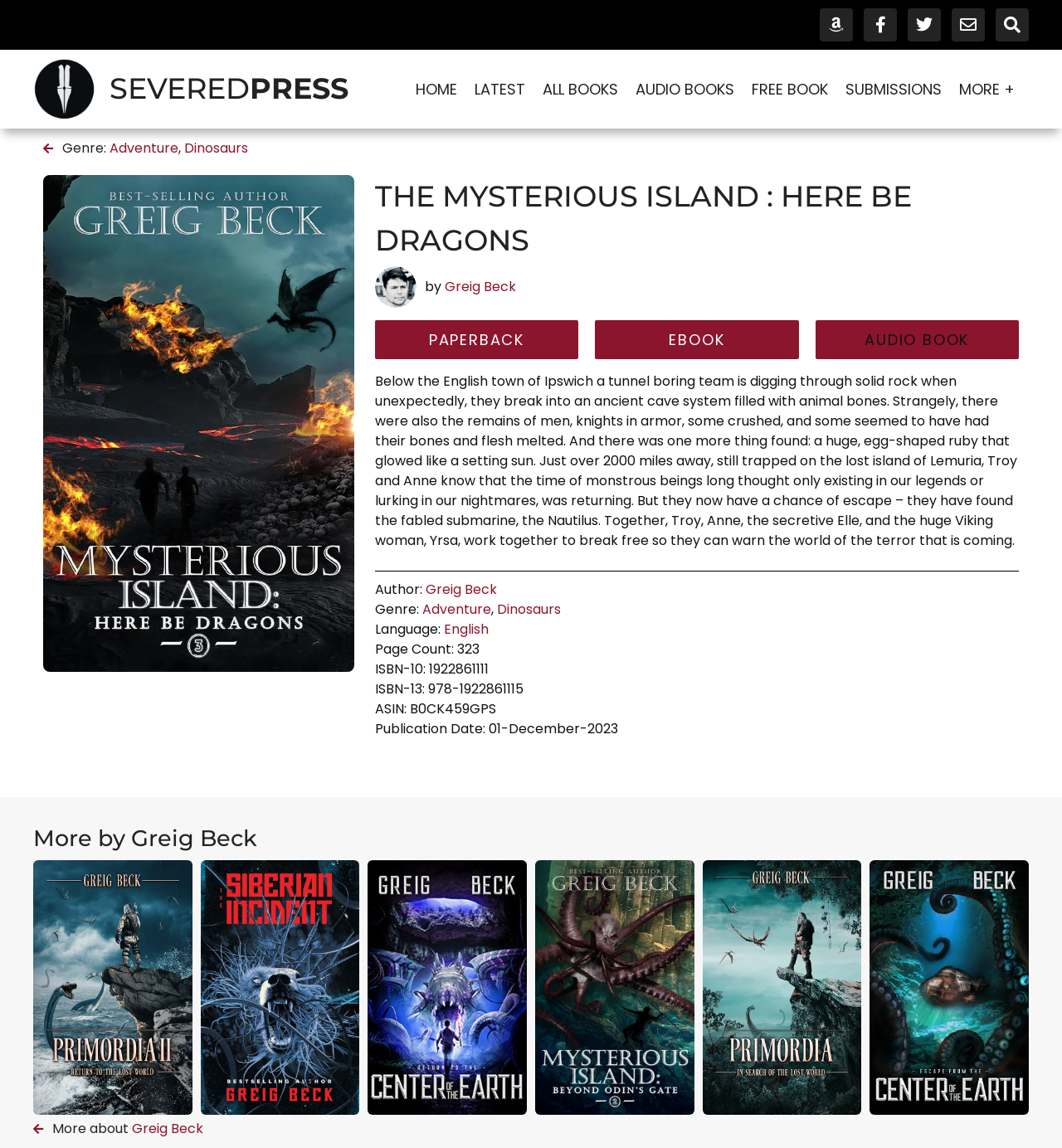Please answer the following query using a single word or phrase: 
What is the name of the book?

THE MYSTERIOUS ISLAND : HERE BE DRAGONS